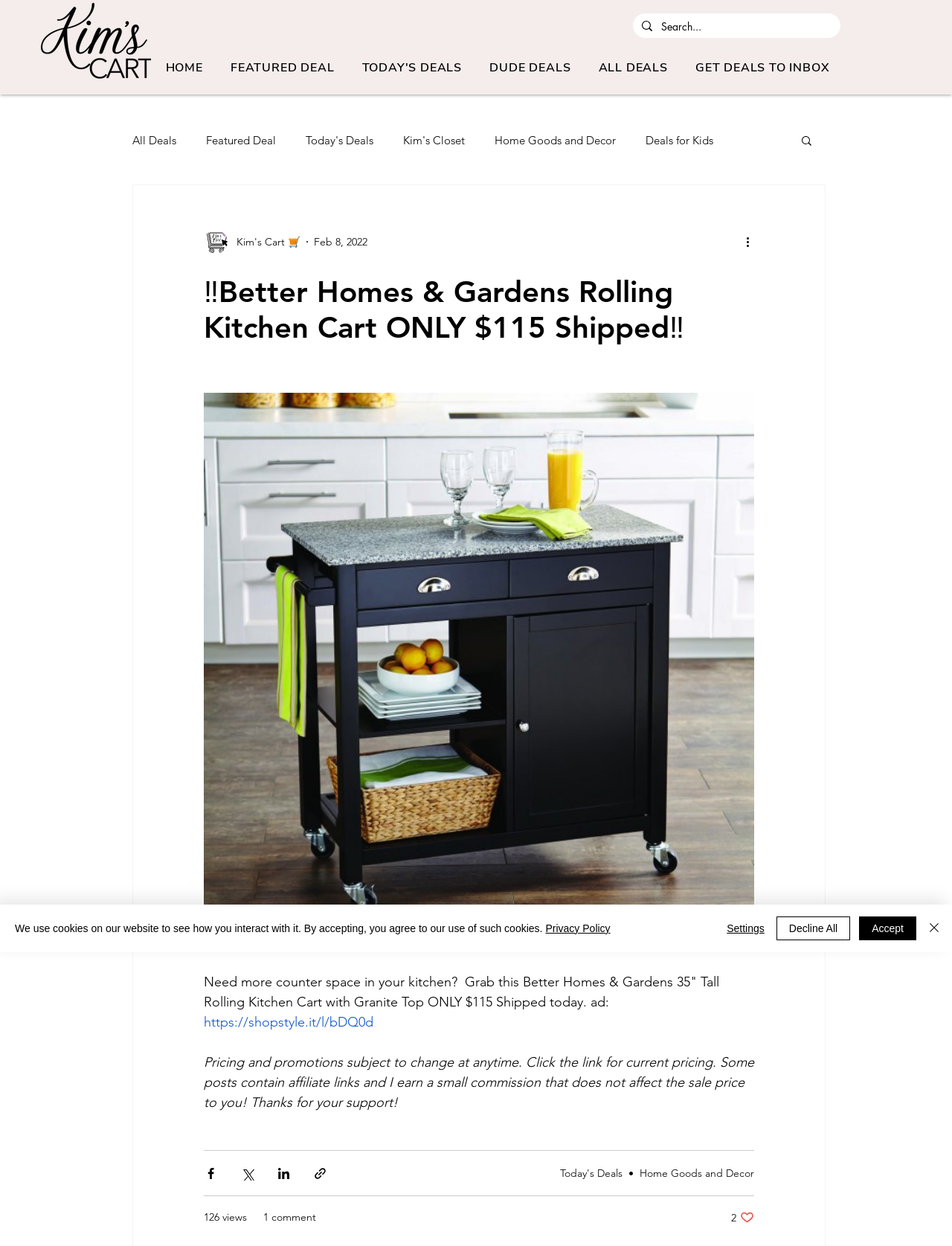Please give the bounding box coordinates of the area that should be clicked to fulfill the following instruction: "Go to Home page". The coordinates should be in the format of four float numbers from 0 to 1, i.e., [left, top, right, bottom].

[0.162, 0.044, 0.225, 0.064]